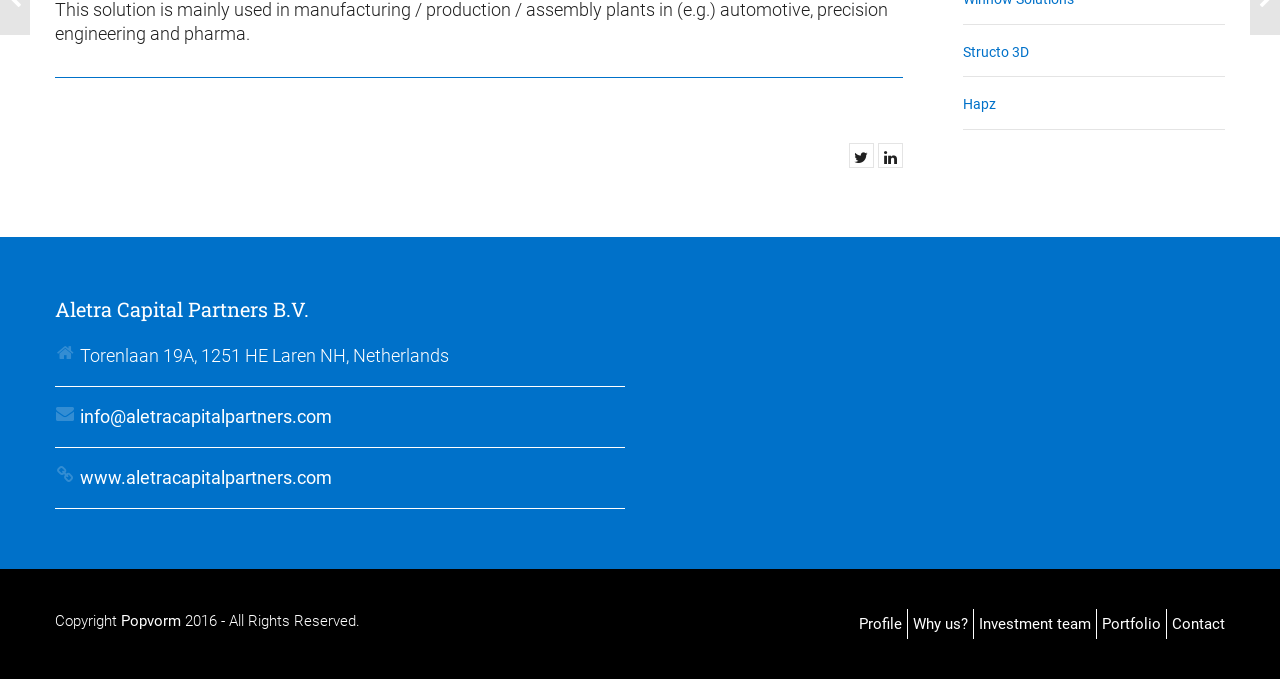Can you find the bounding box coordinates for the UI element given this description: "Structo 3D"? Provide the coordinates as four float numbers between 0 and 1: [left, top, right, bottom].

[0.752, 0.064, 0.804, 0.088]